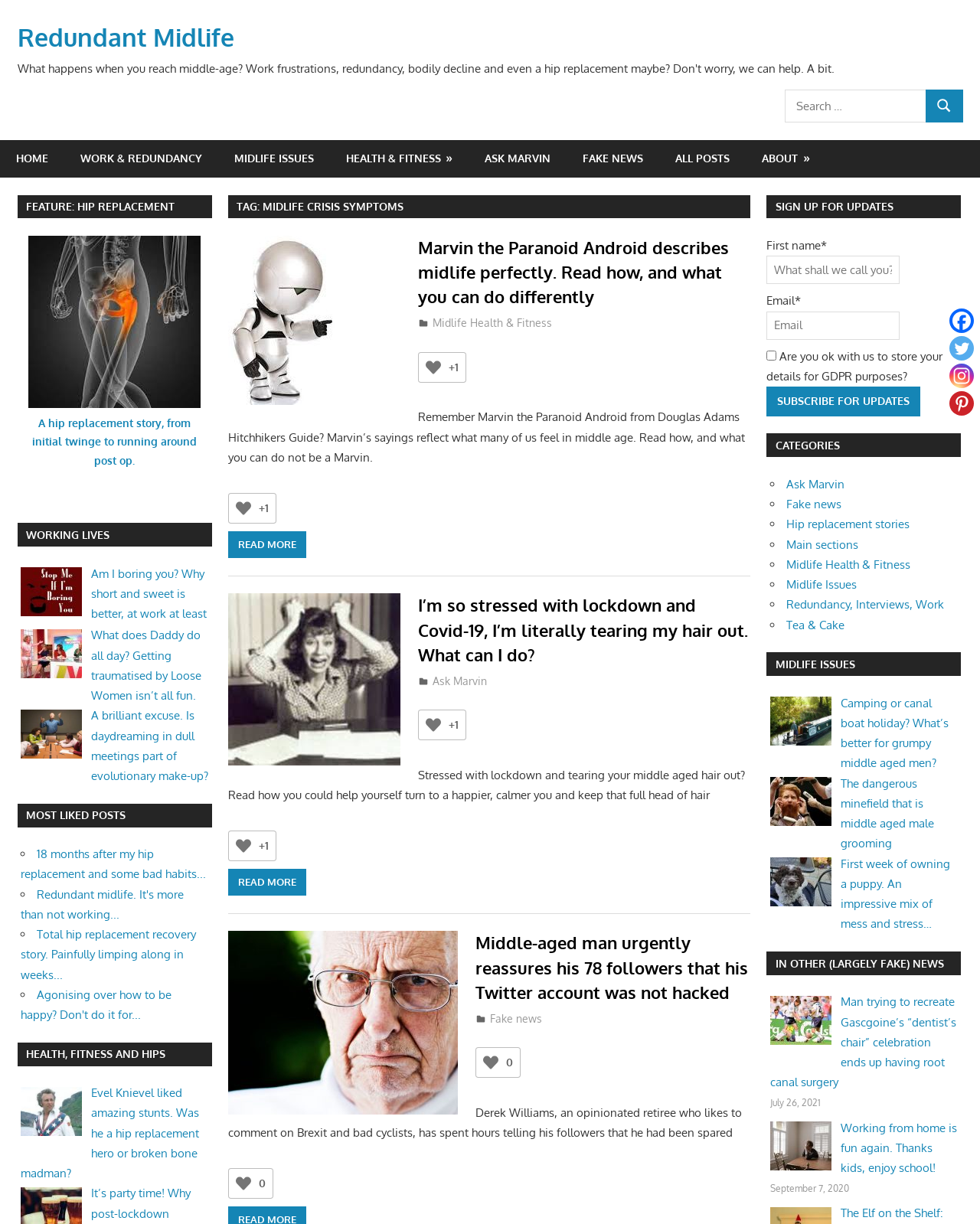Please determine the main heading text of this webpage.

TAG: MIDLIFE CRISIS SYMPTOMS